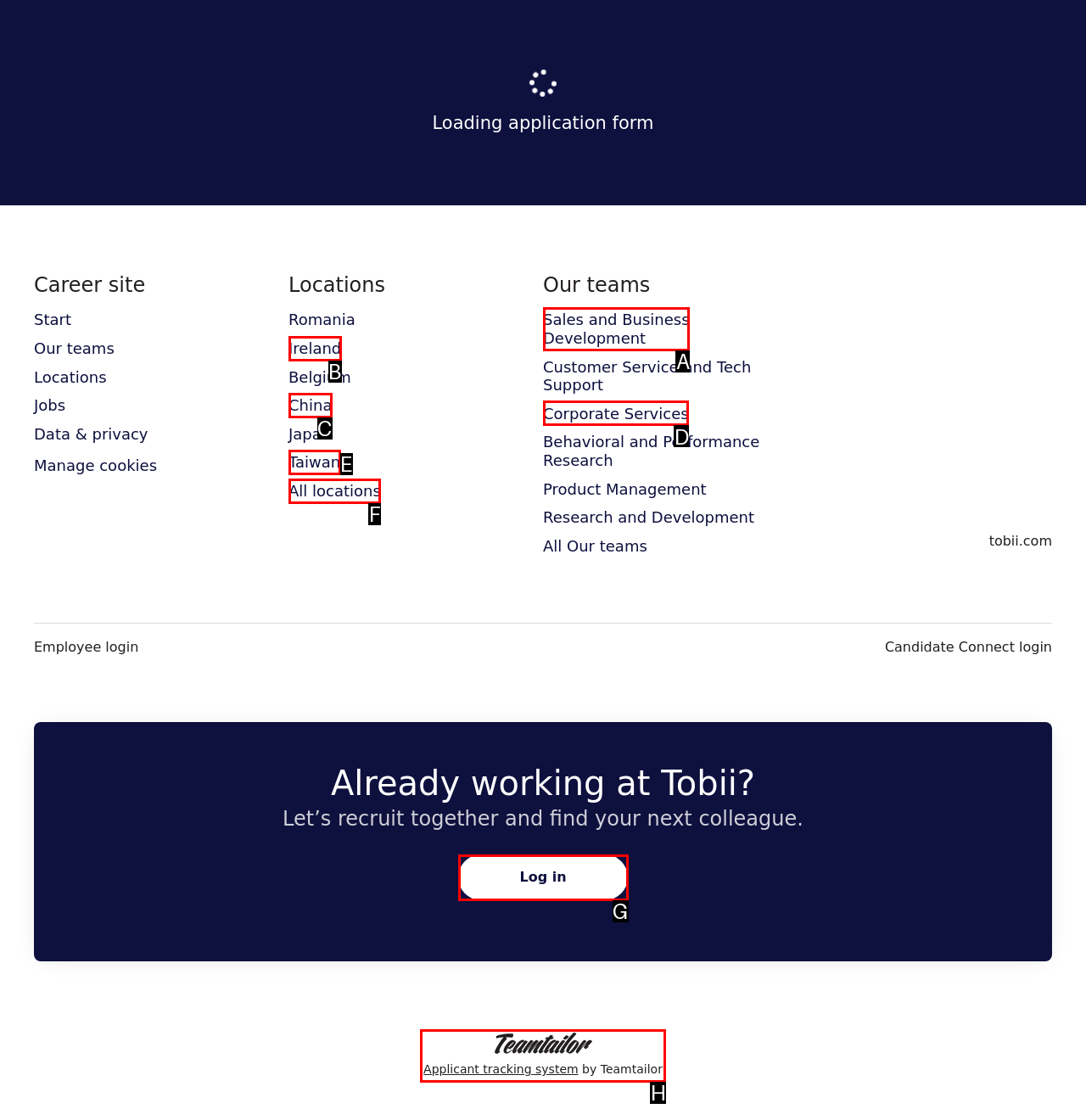Determine the option that aligns with this description: Ireland
Reply with the option's letter directly.

B